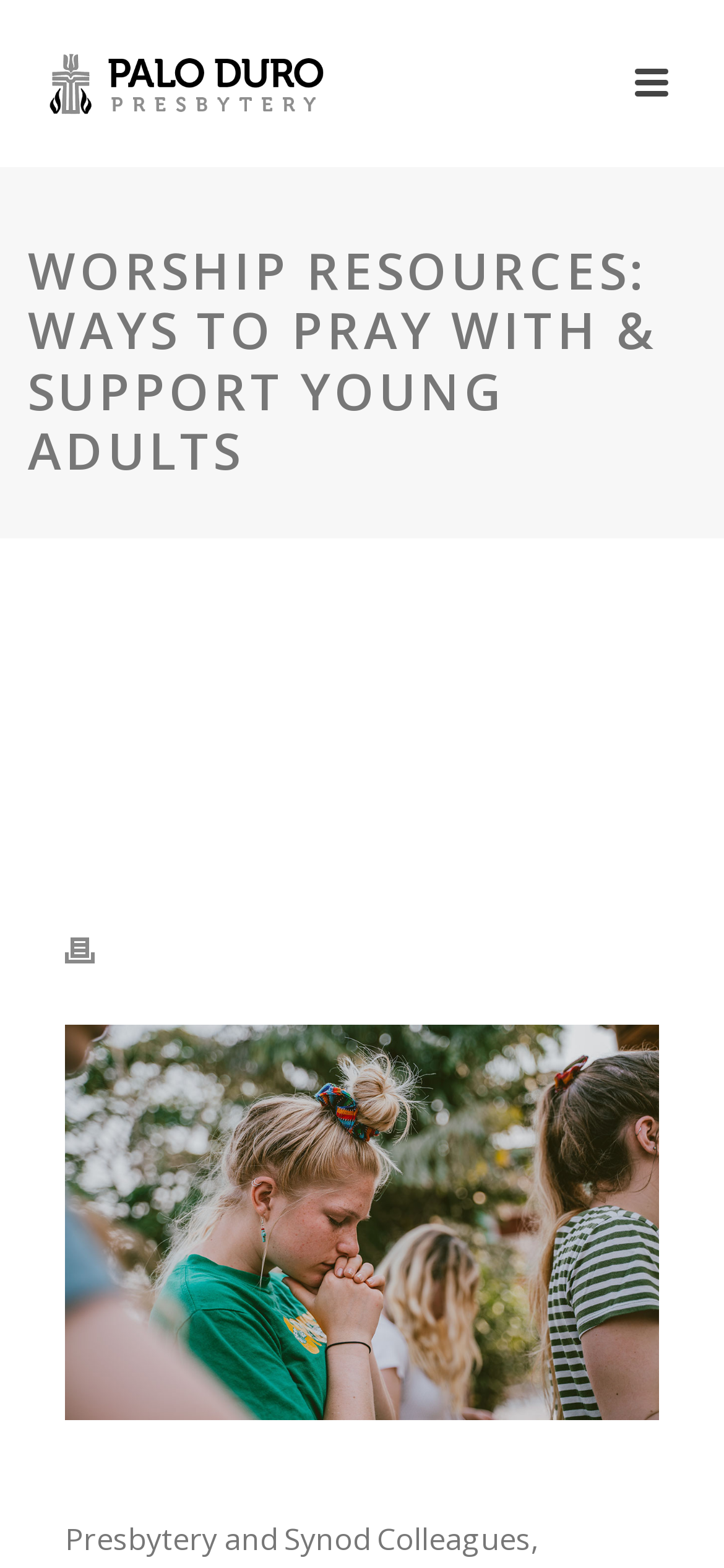Create a detailed description of the webpage's content and layout.

The webpage is about worship resources, specifically focusing on ways to pray with and support young adults, as indicated by the title "Worship Resources: Ways to pray with & support young adults – Palo Duro Presbytery". 

At the top of the page, there is an image with the caption "Strengthening Christ's Church", taking up about half of the page's width. Below this image, there are two identical headings, "WORSHIP RESOURCES: WAYS TO PRAY WITH & SUPPORT YOUNG ADULTS", stacked on top of each other, spanning almost the entire page width. 

To the right of the second heading, there is a link labeled "Print", accompanied by a small image. Below this link, there is a figure that takes up most of the page's width. 

Further down, there is a paragraph of text starting with "Presbytery and Synod Colleagues,". At the bottom right corner of the page, there is a link with a small image next to it.